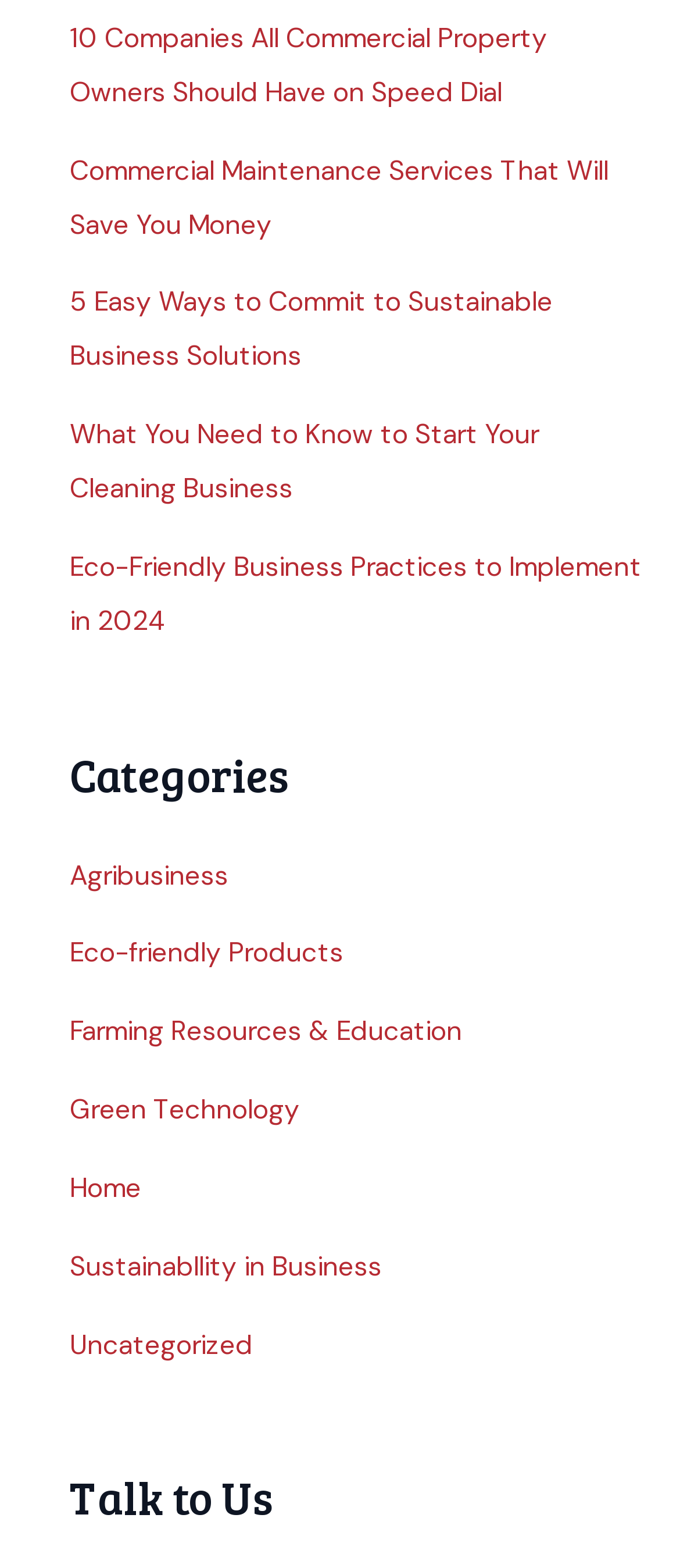Indicate the bounding box coordinates of the element that must be clicked to execute the instruction: "Contact Us through the Talk to Us section". The coordinates should be given as four float numbers between 0 and 1, i.e., [left, top, right, bottom].

[0.103, 0.935, 0.949, 0.974]